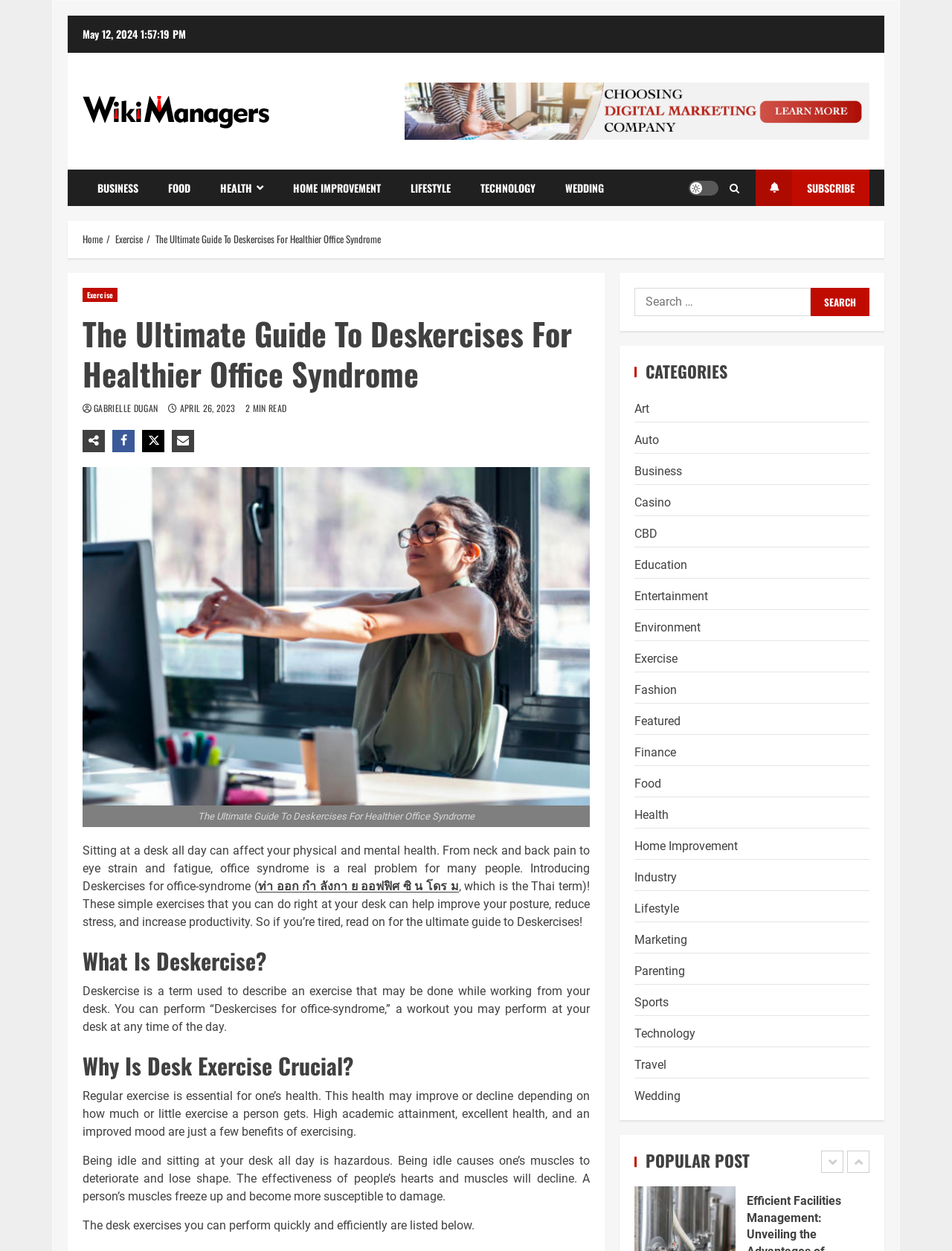What is the purpose of Deskercise?
Give a detailed response to the question by analyzing the screenshot.

I determined the purpose of Deskercise by reading the introductory paragraph of the article, which states that Deskercises can help improve posture, reduce stress, and increase productivity.